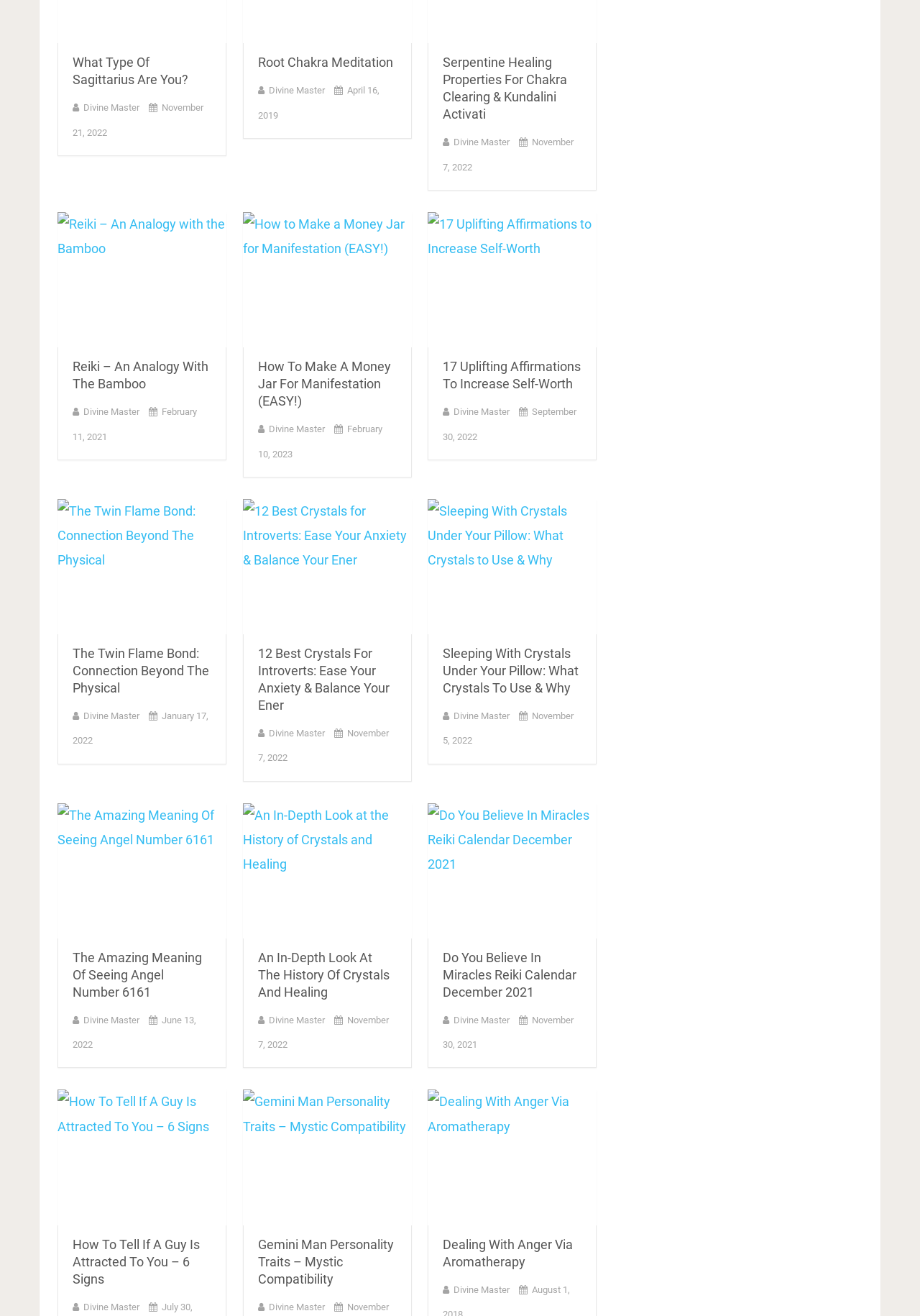What is the topic of the fifth article?
Look at the image and respond with a one-word or short-phrase answer.

Crystals for Introverts